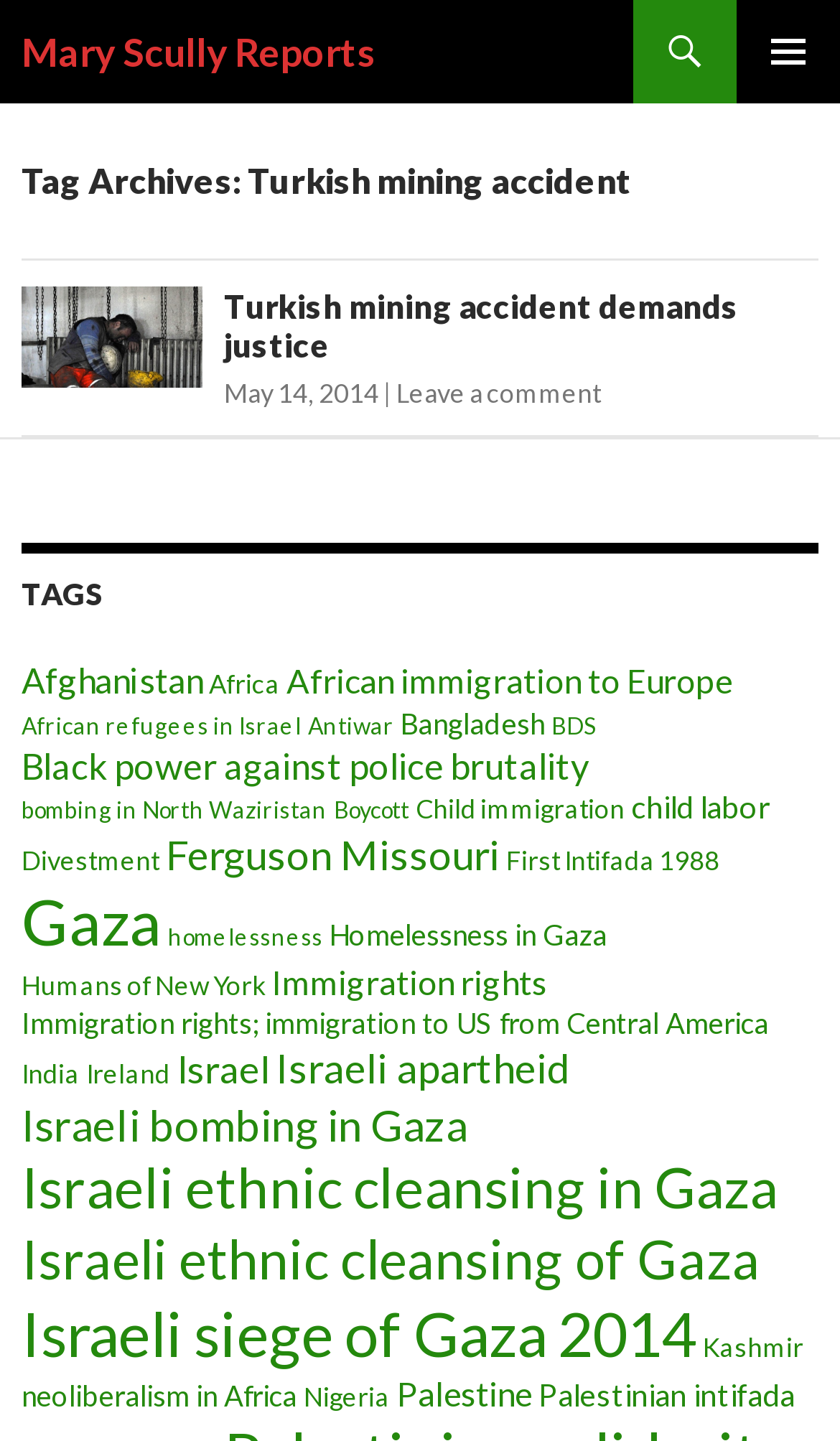What is the name of the author of this webpage?
Answer the question with as much detail as possible.

I found the name of the author by looking at the heading element with the text 'Mary Scully Reports' at the top of the webpage.